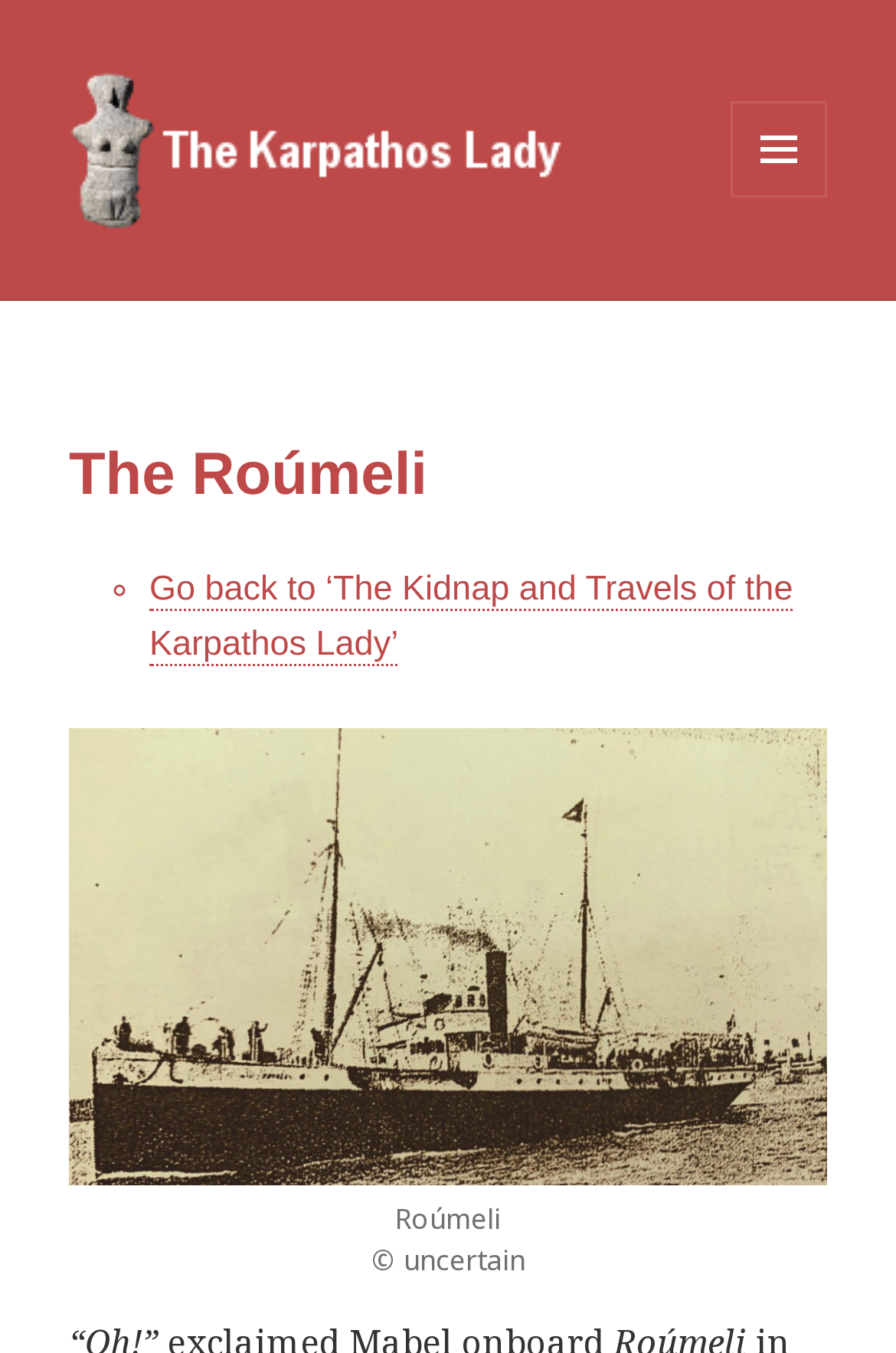Provide a one-word or short-phrase response to the question:
What is the name of the story?

The Roúmeli